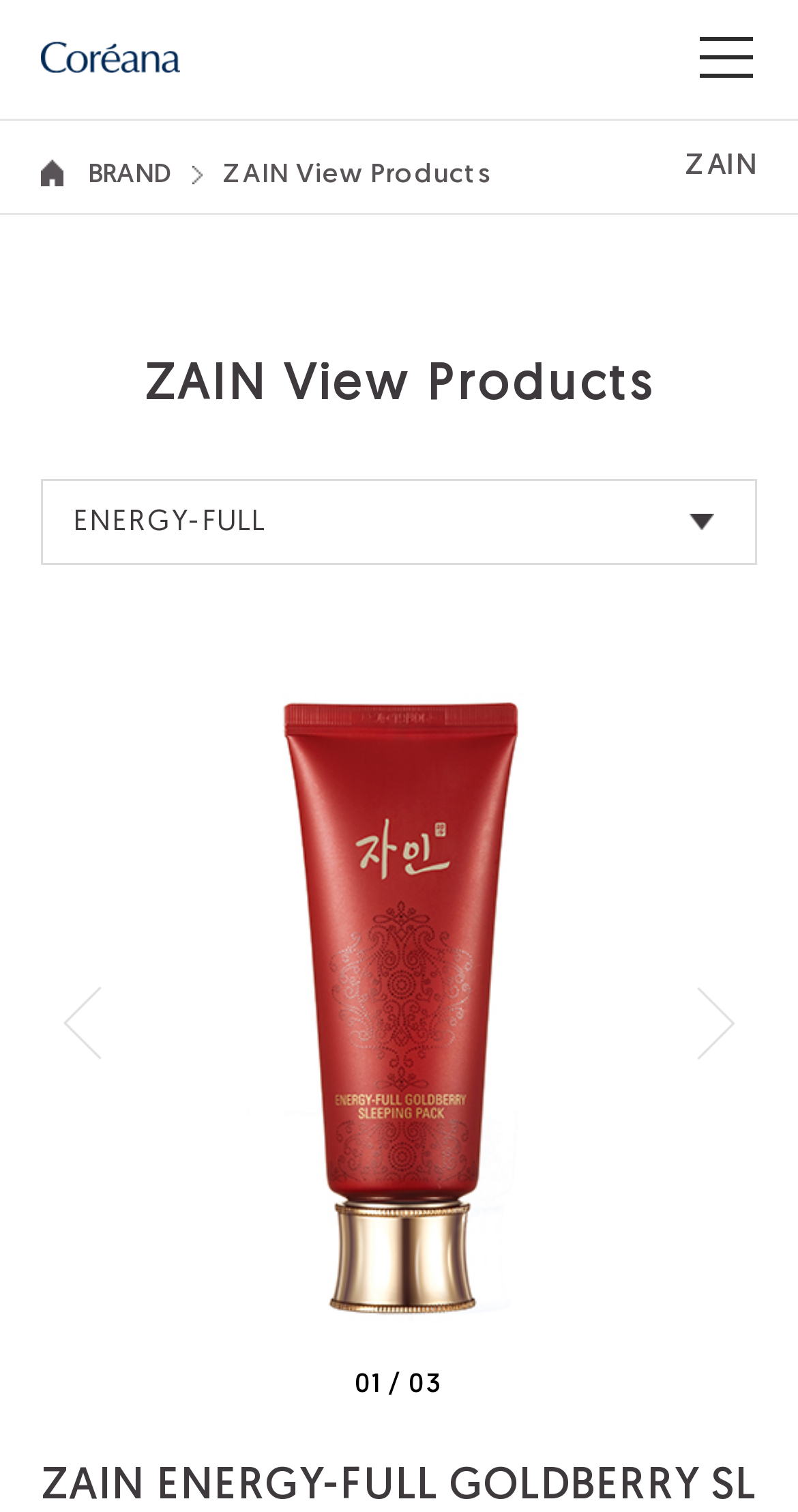Answer the question below with a single word or a brief phrase: 
What is the purpose of the combobox?

Selecting a product